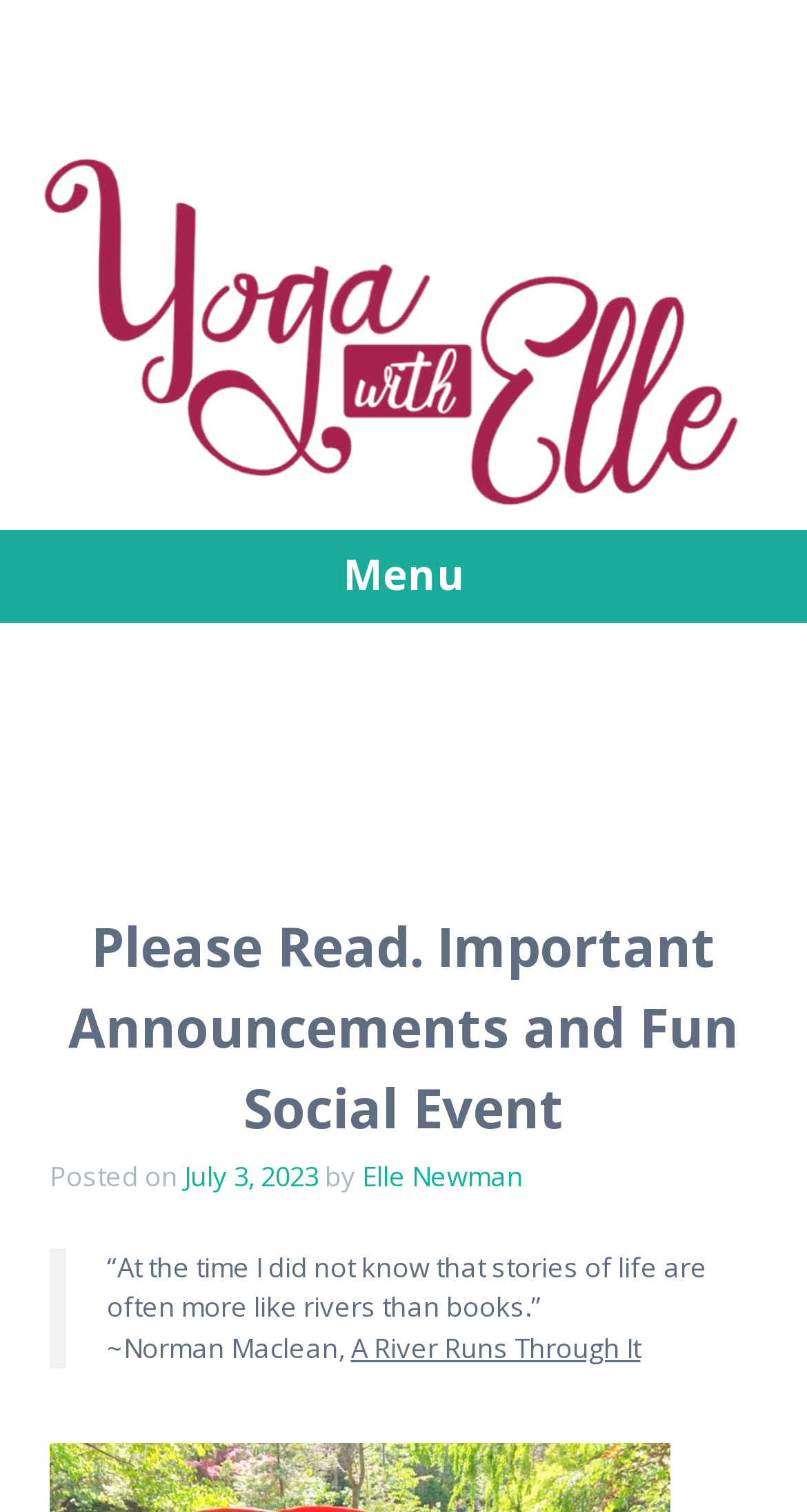Determine the title of the webpage and give its text content.

Yoga with Elle